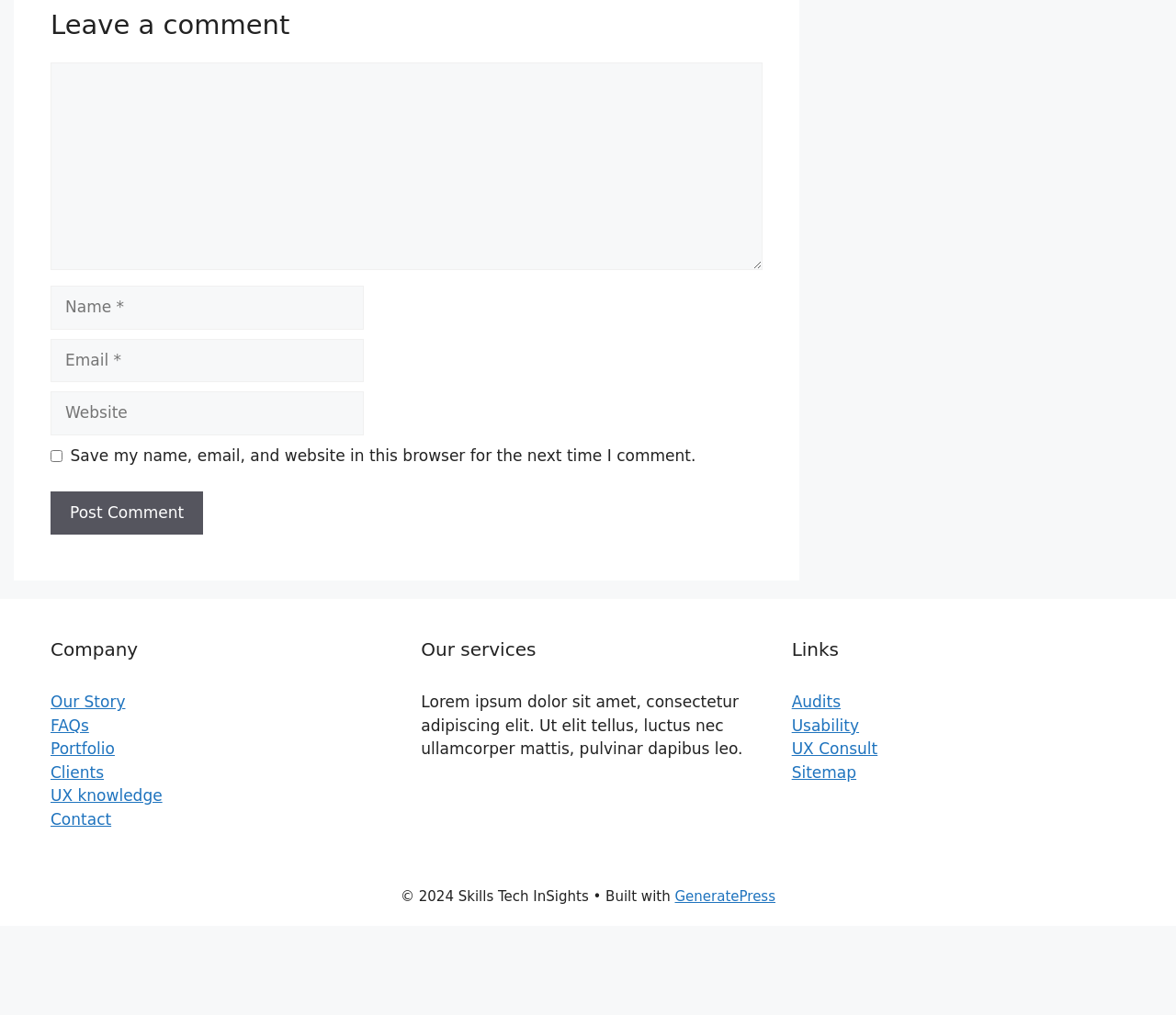Respond with a single word or short phrase to the following question: 
How many columns are there in the webpage's main content area?

3